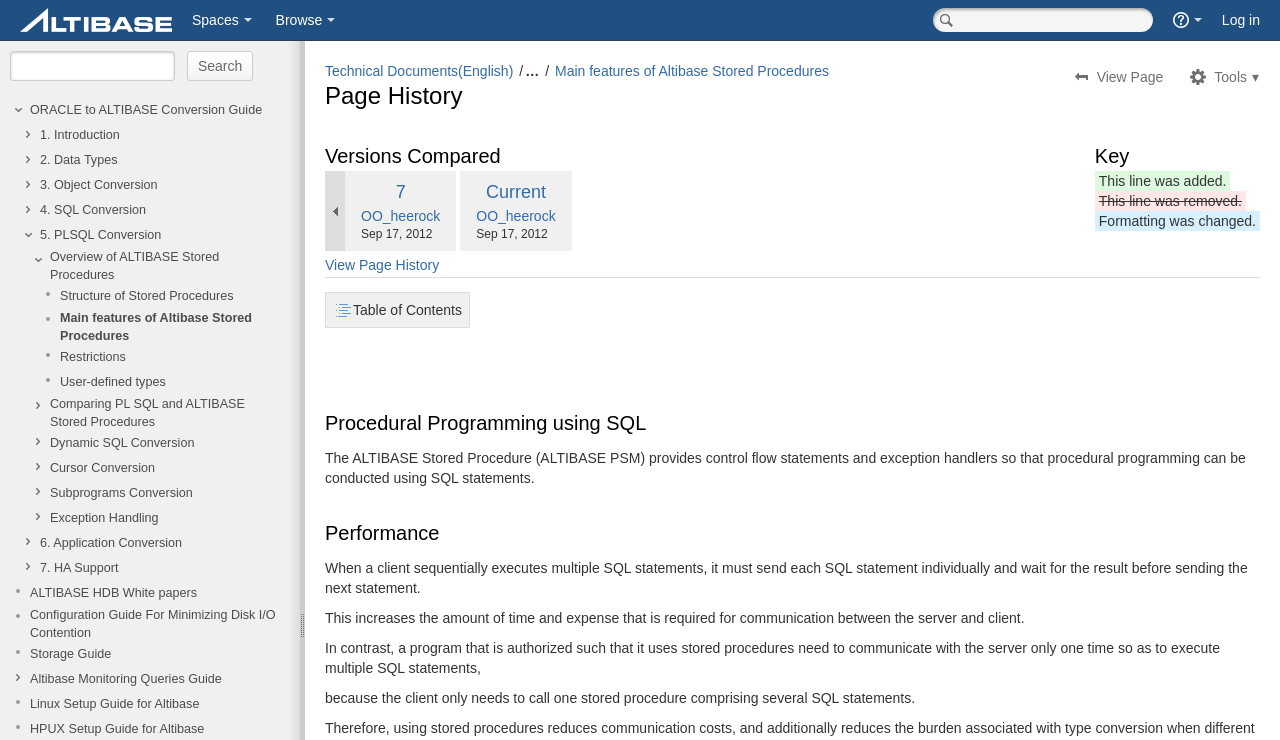Respond with a single word or short phrase to the following question: 
What is the purpose of the 'Quick Search' textbox?

Search